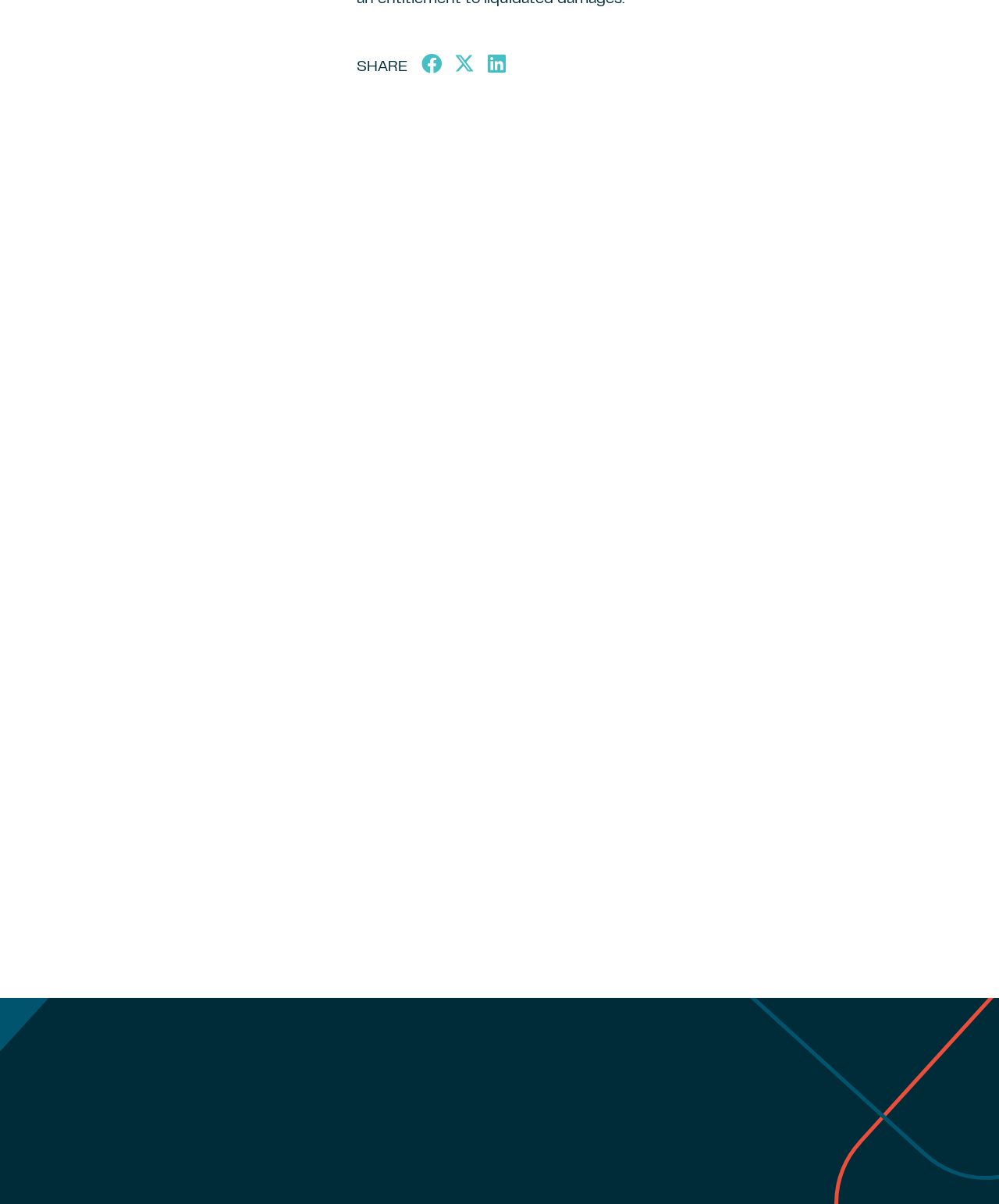Using the provided element description, identify the bounding box coordinates as (top-left x, top-left y, bottom-right x, bottom-right y). Ensure all values are between 0 and 1. Description: aria-label="Share this" title="Share this"

[0.481, 0.036, 0.514, 0.069]